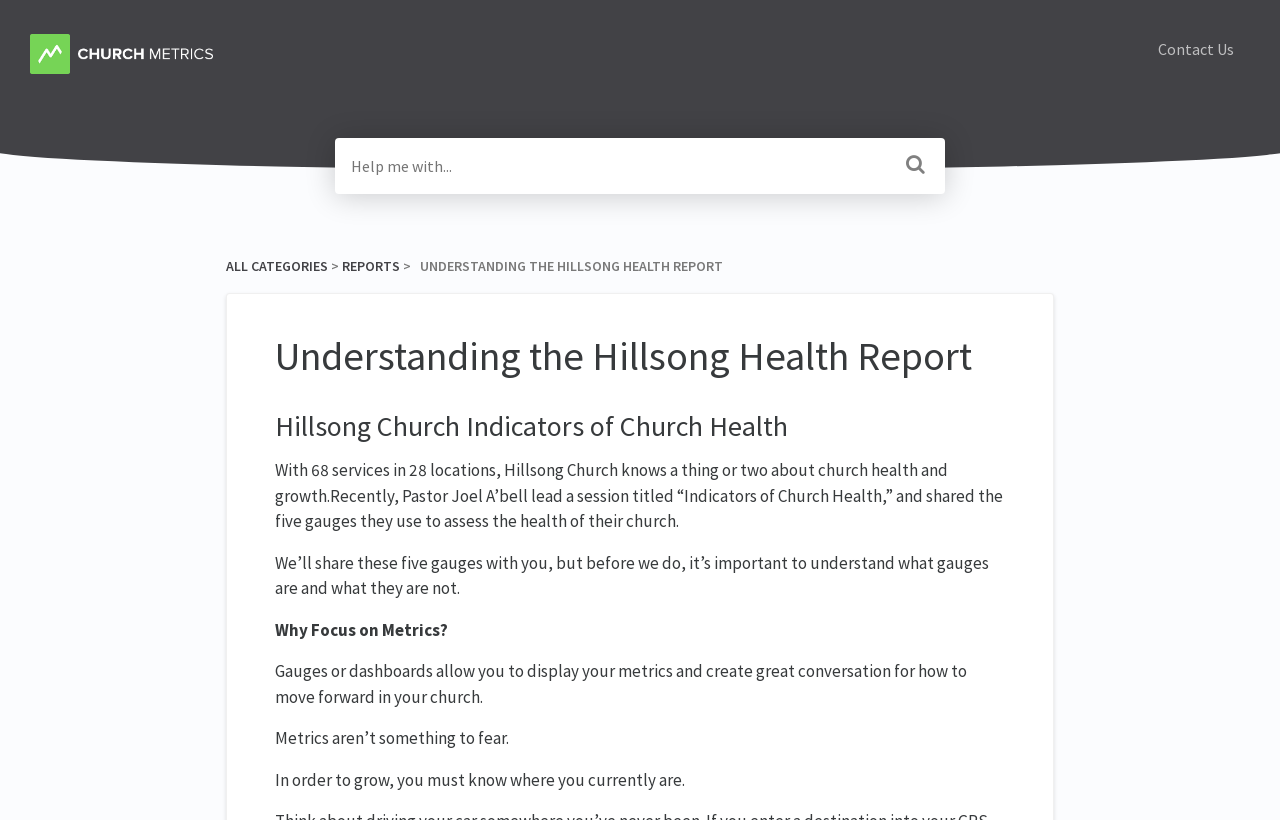How many services does Hillsong Church have?
Please answer the question as detailed as possible.

The answer can be found in the StaticText element with the text 'With 68 services in 28 locations, Hillsong Church knows a thing or two about church health and growth.Recently, Pastor Joel A’bell lead a session titled “Indicators of Church Health,” and shared the five gauges they use to assess the health of their church.'